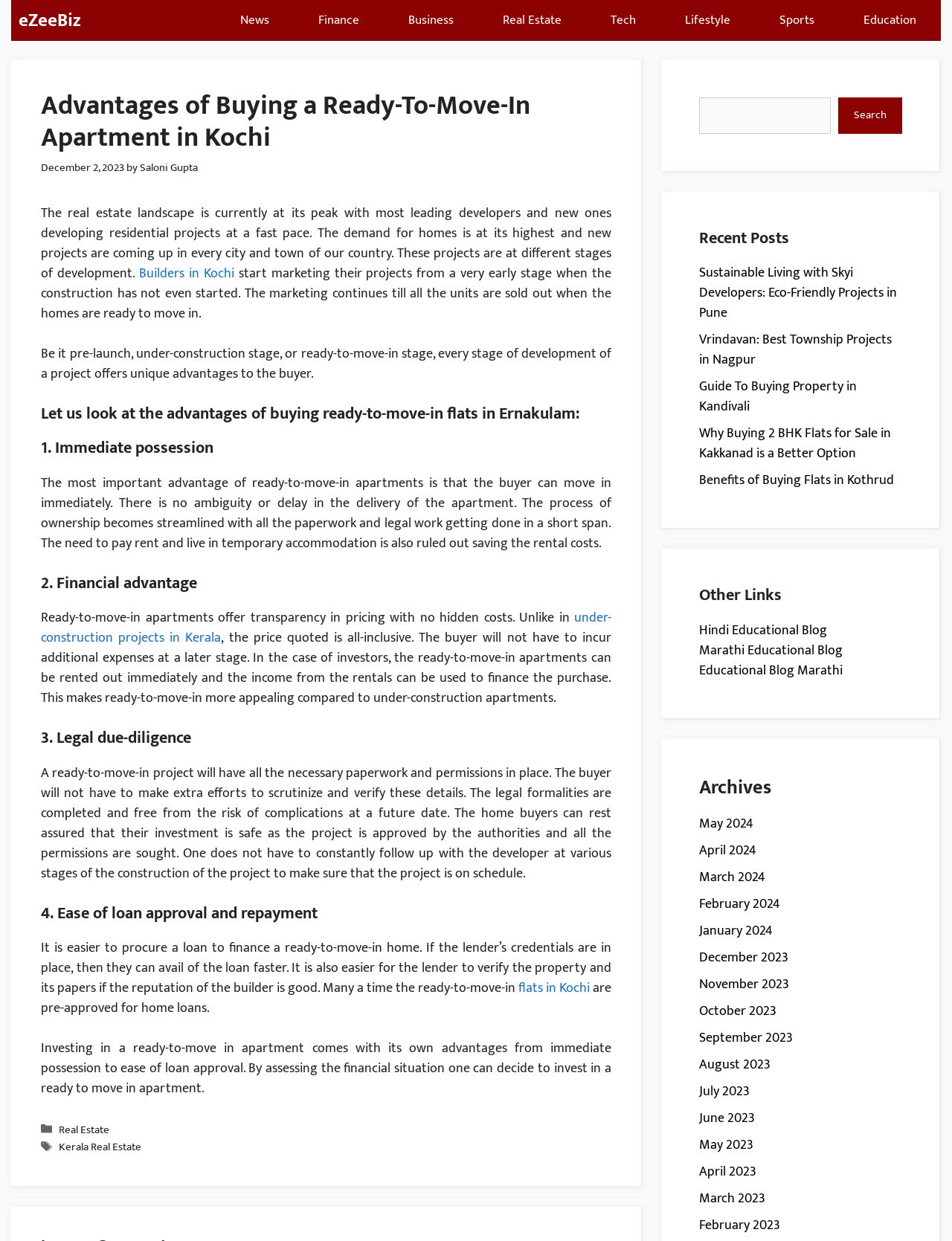Please find the bounding box coordinates of the clickable region needed to complete the following instruction: "Check archives for December 2023". The bounding box coordinates must consist of four float numbers between 0 and 1, i.e., [left, top, right, bottom].

[0.734, 0.763, 0.828, 0.781]